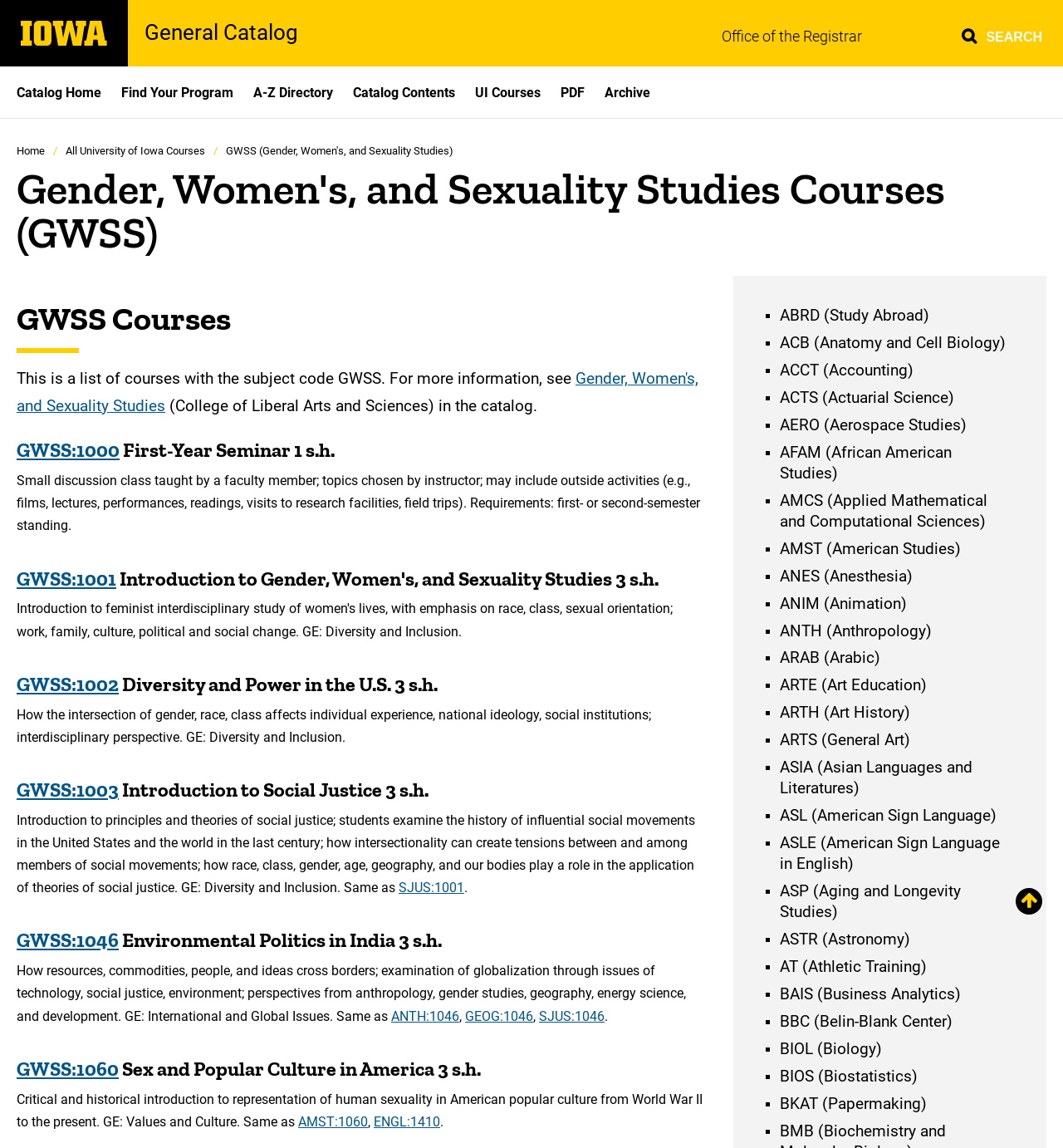Summarize the contents and layout of the webpage in detail.

The webpage is about Gender, Women's, and Sexuality Studies Courses (GWSS) at the University of Iowa. At the top left corner, there is a link to "The University of Iowa" accompanied by an image. Next to it, there is a heading "General Catalog" with a link to it. On the top right corner, there is a heading "Top links" and a search button.

Below the top section, there is a navigation menu with secondary links, including "Catalog Home", "Find Your Program", "A-Z Directory", "Catalog Contents", "UI Courses", "PDF", and "Archive". 

Underneath the navigation menu, there is a breadcrumbs navigation with links to "Home" and "All University of Iowa Courses". 

The main content of the webpage is a list of GWSS courses, with headings "GWSS Courses" and "Gender, Women's, and Sexuality Studies Courses (GWSS)". Each course is listed with its course code, title, credit hours, and a brief description. The courses include "First-Year Seminar", "Diversity and Power in the U.S.", "Introduction to Social Justice", "Environmental Politics in India", "Sex and Popular Culture in America", and many others.

On the right side of the webpage, there is a list of links to other departments and courses, including "ABRD (Study Abroad)", "ACB (Anatomy and Cell Biology)", "ACCT (Accounting)", and many others.